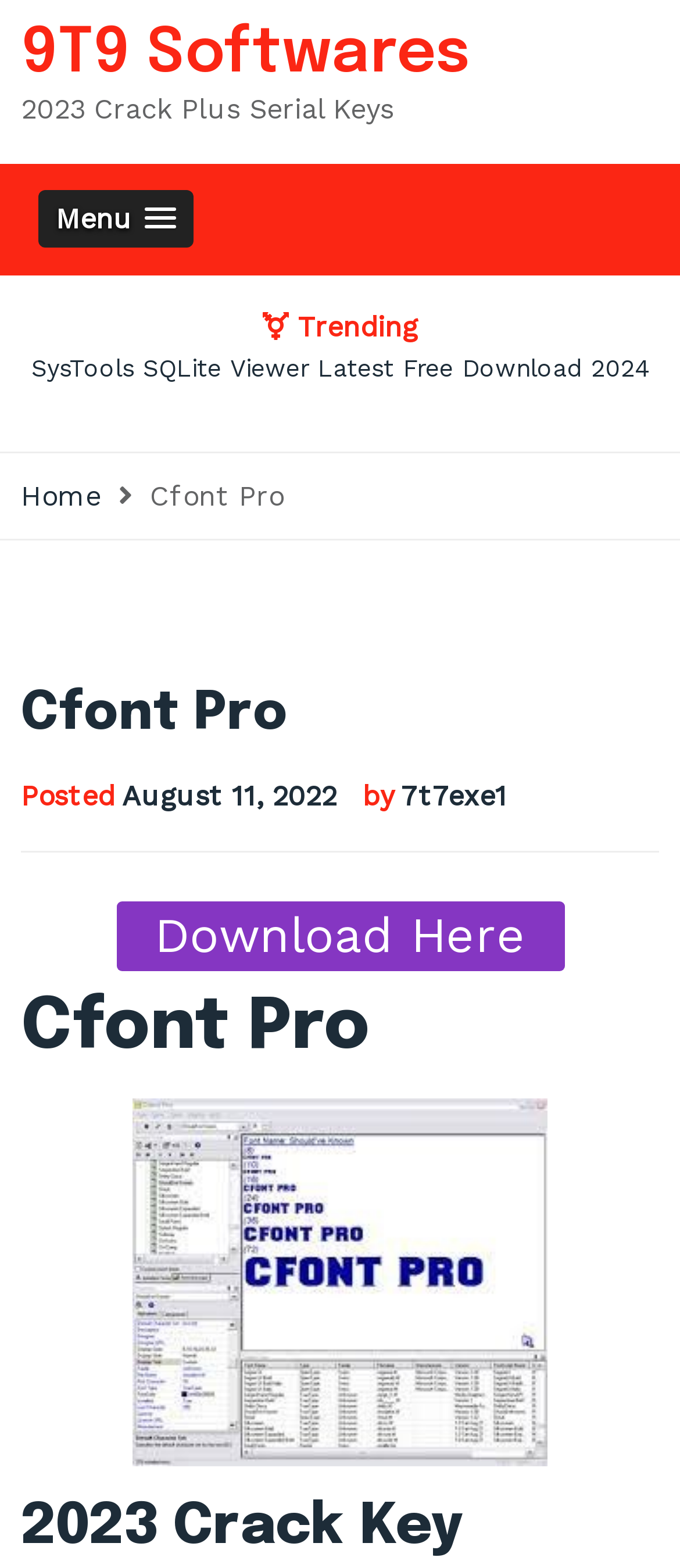Provide a short answer to the following question with just one word or phrase: What is the name of the author of the article?

7t7exe1